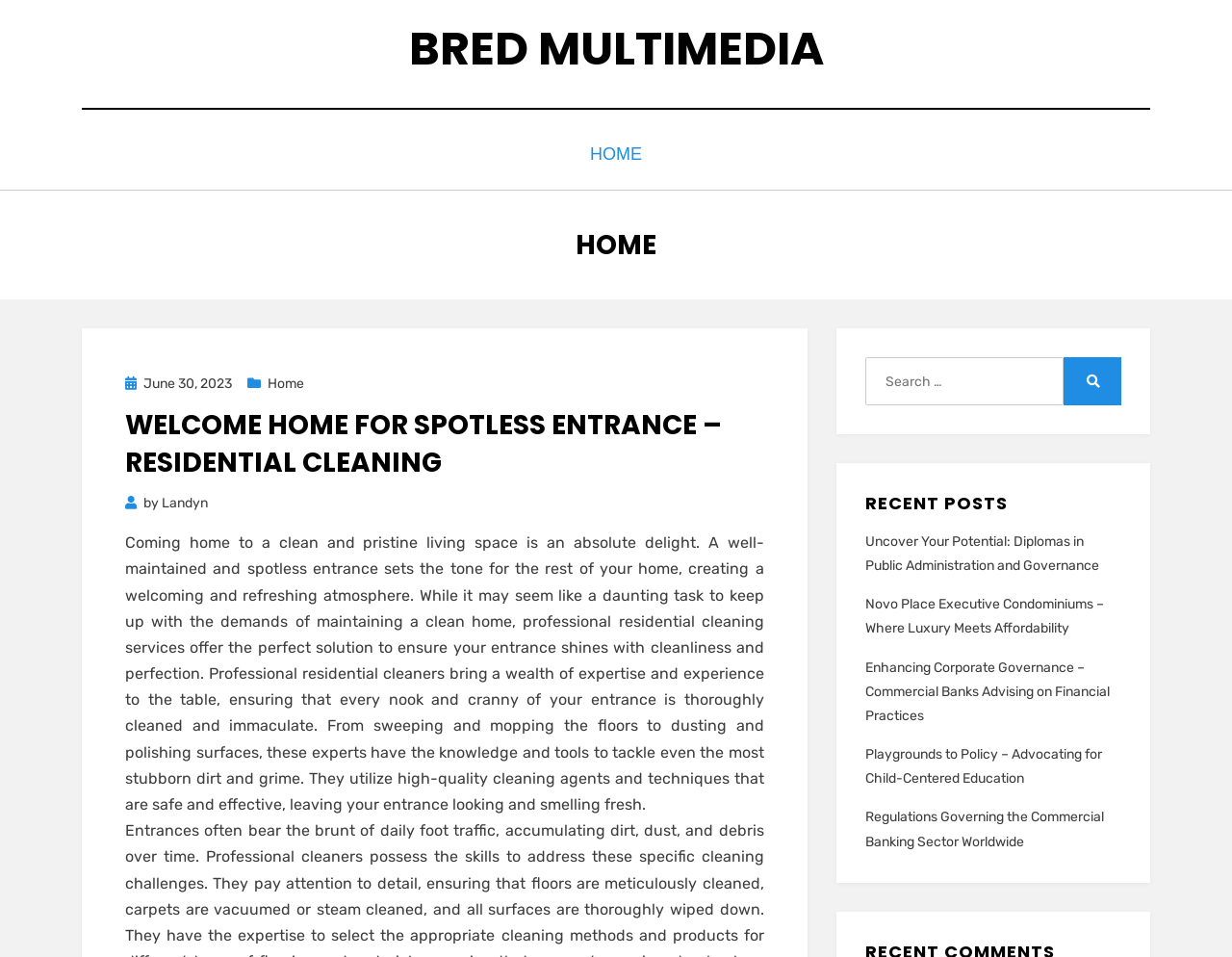Give a complete and precise description of the webpage's appearance.

The webpage is the home page of Bred Multimedia, with a prominent link to the website's name at the top center of the page. Below this, there is a horizontal navigation menu with a link to the "Home" page, which is currently focused.

The main content of the page is divided into two sections. On the left side, there is a heading "CATEGORY : HOME" followed by a post with a title "WELCOME HOME FOR SPOTLESS ENTRANCE – RESIDENTIAL CLEANING". The post includes a brief description of the importance of maintaining a clean home, and how professional residential cleaning services can help. The text is accompanied by links to the post's date and author.

On the right side of the page, there is a search bar with a button to initiate the search. Below this, there is a heading "RECENT POSTS" followed by a list of five links to recent articles, including topics such as public administration, luxury condominiums, corporate governance, child-centered education, and commercial banking regulations.

Overall, the webpage has a clean and organized layout, with a clear hierarchy of headings and links. The content is focused on providing information and resources related to various topics, with a prominent call to action to search for more information.